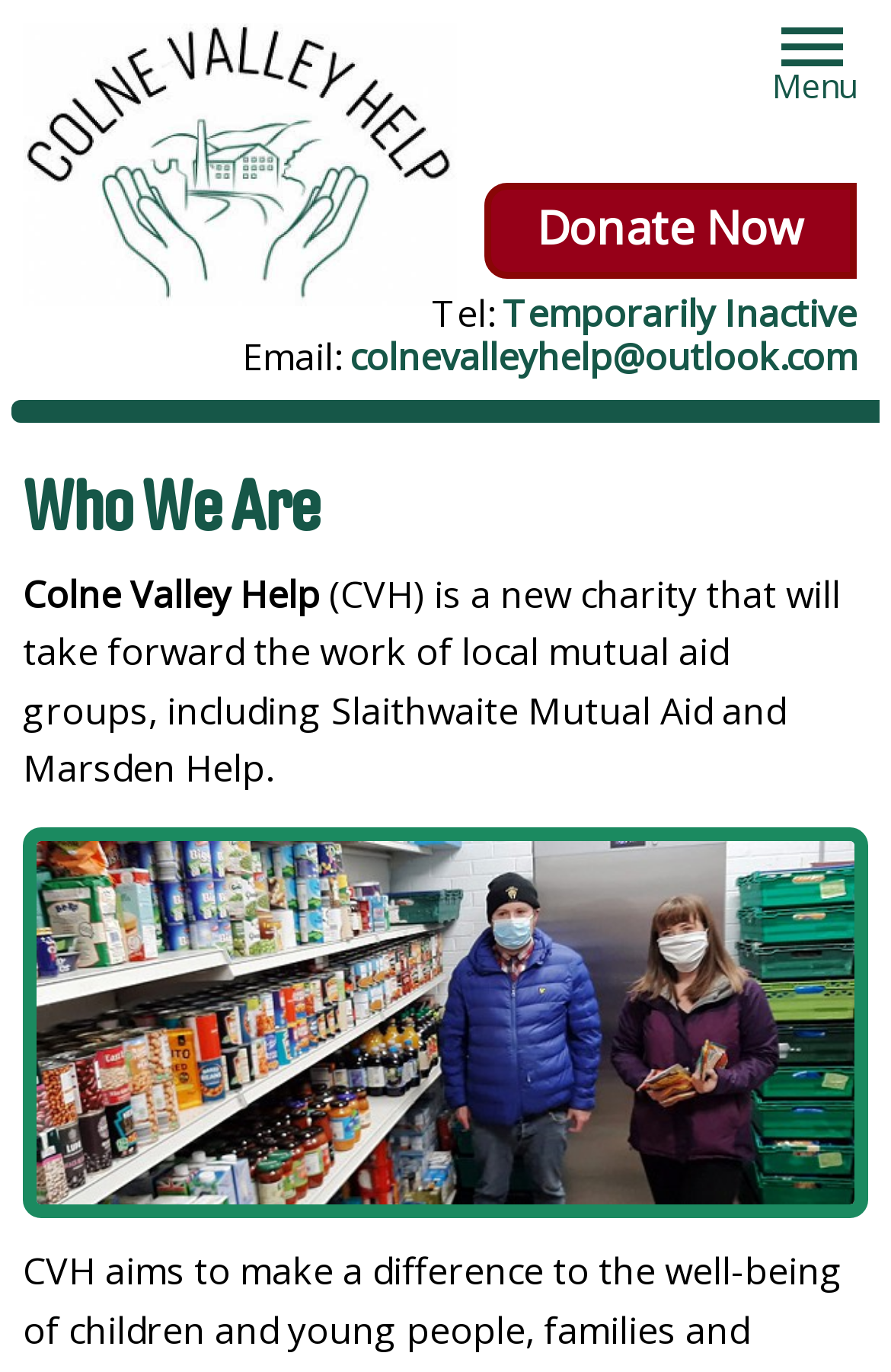Provide the bounding box coordinates for the UI element that is described as: "parent_node: Menu".

[0.826, 0.02, 0.923, 0.053]